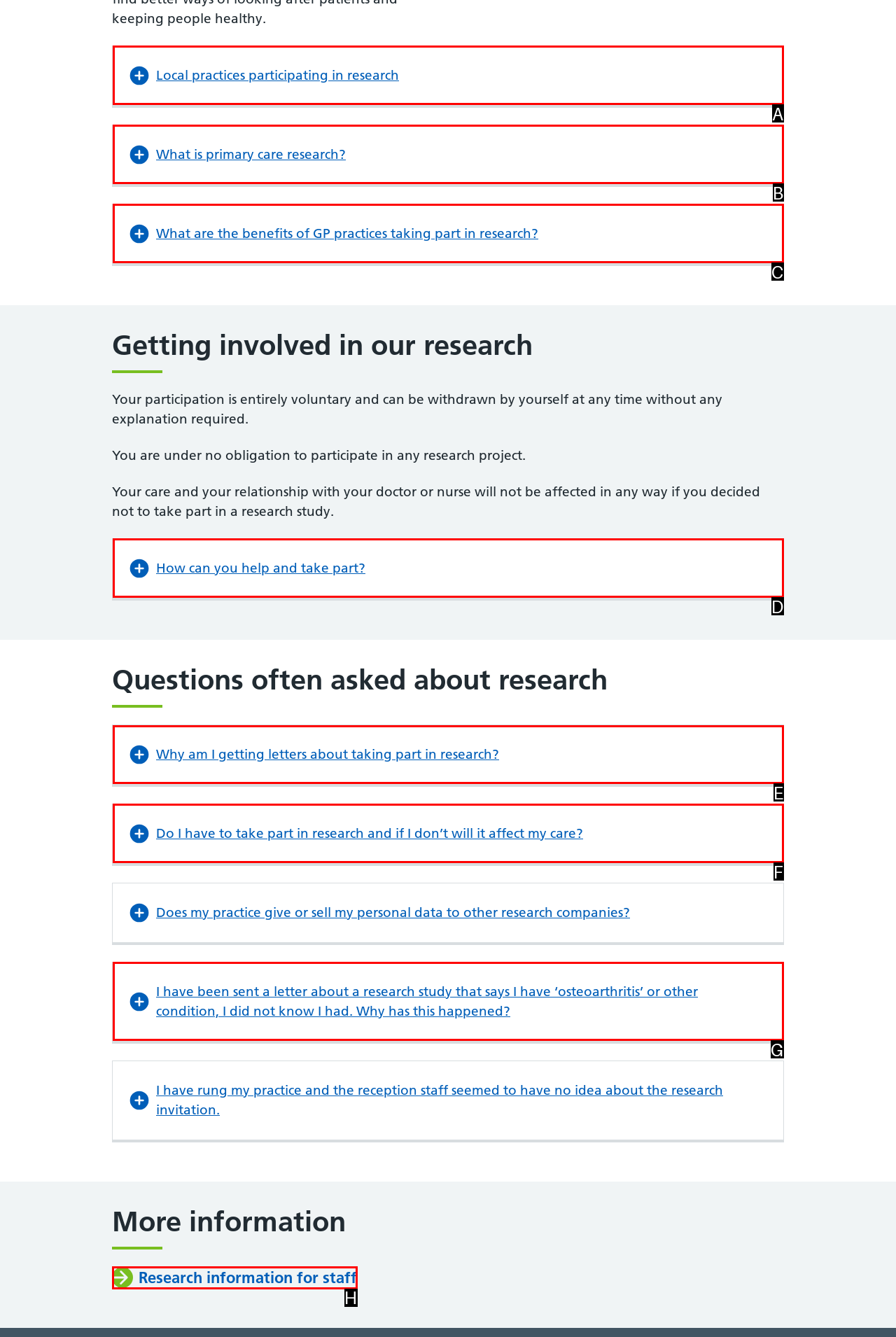Identify the HTML element that matches the description: Local practices participating in research
Respond with the letter of the correct option.

A